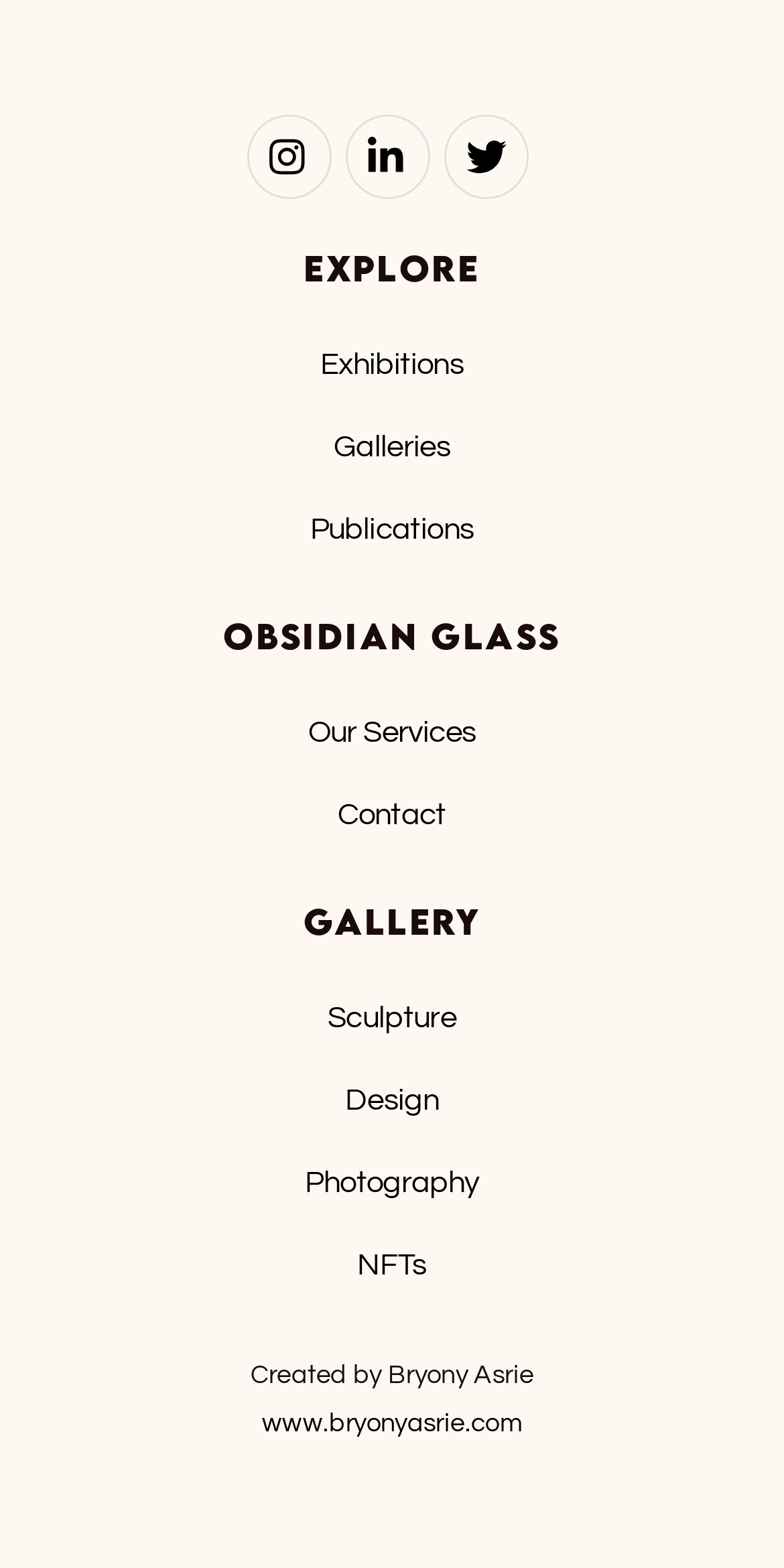Predict the bounding box of the UI element that fits this description: "Our Services".

[0.393, 0.456, 0.607, 0.477]